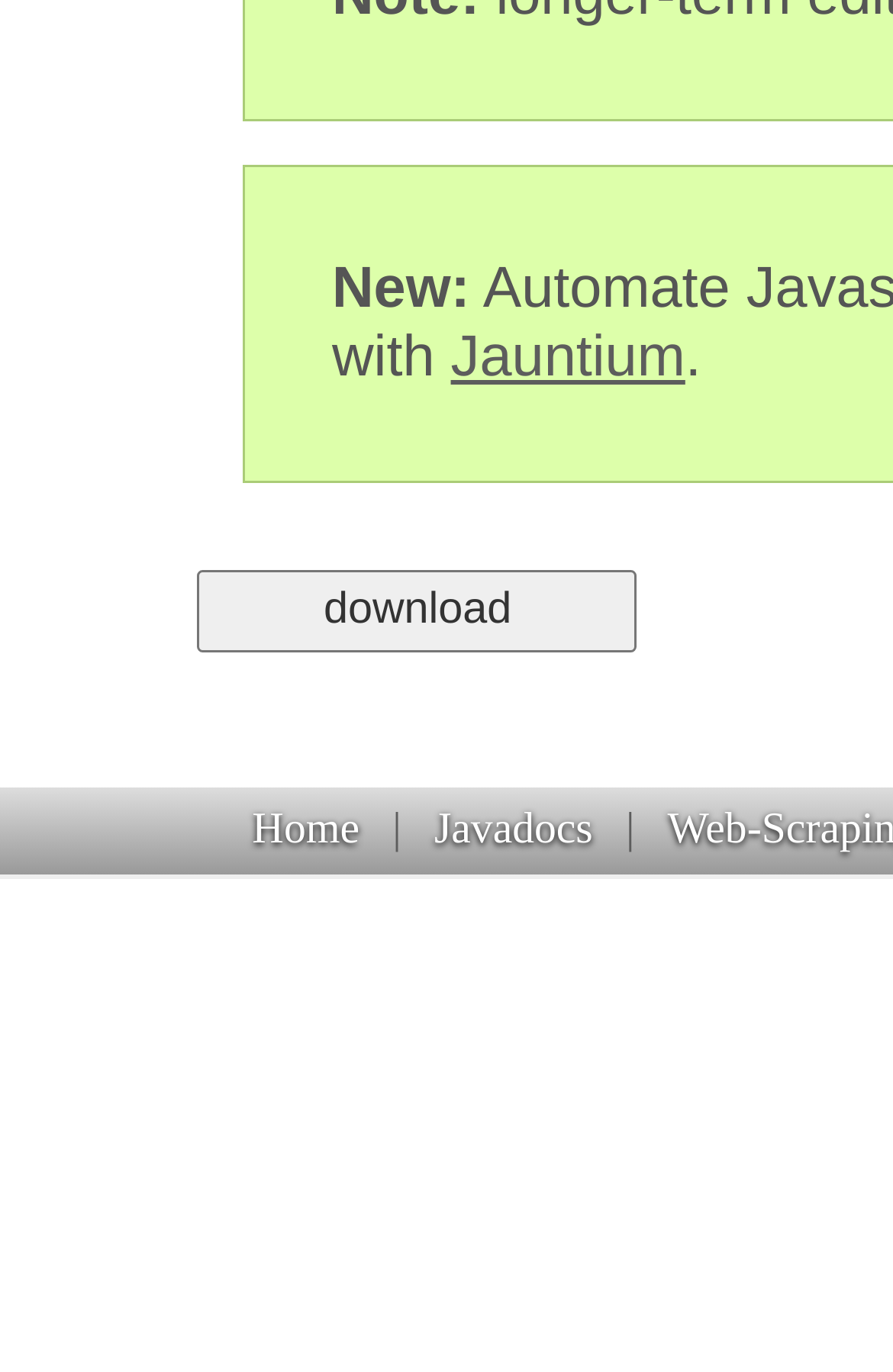Locate the UI element described by Javadocs and provide its bounding box coordinates. Use the format (top-left x, top-left y, bottom-right x, bottom-right y) with all values as floating point numbers between 0 and 1.

[0.462, 0.587, 0.688, 0.622]